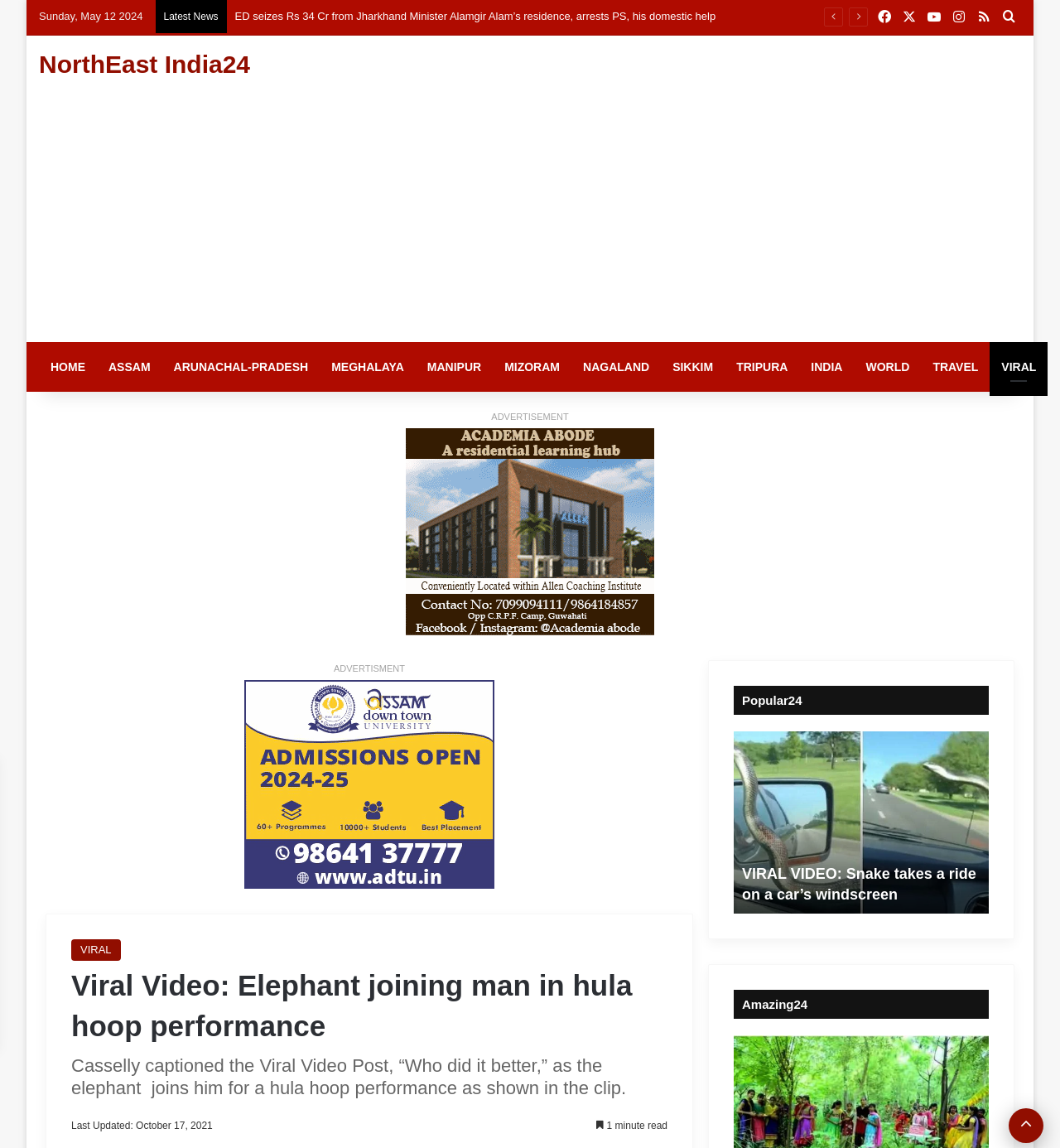Answer the question with a single word or phrase: 
What is the date of the latest news?

Sunday, May 12 2024